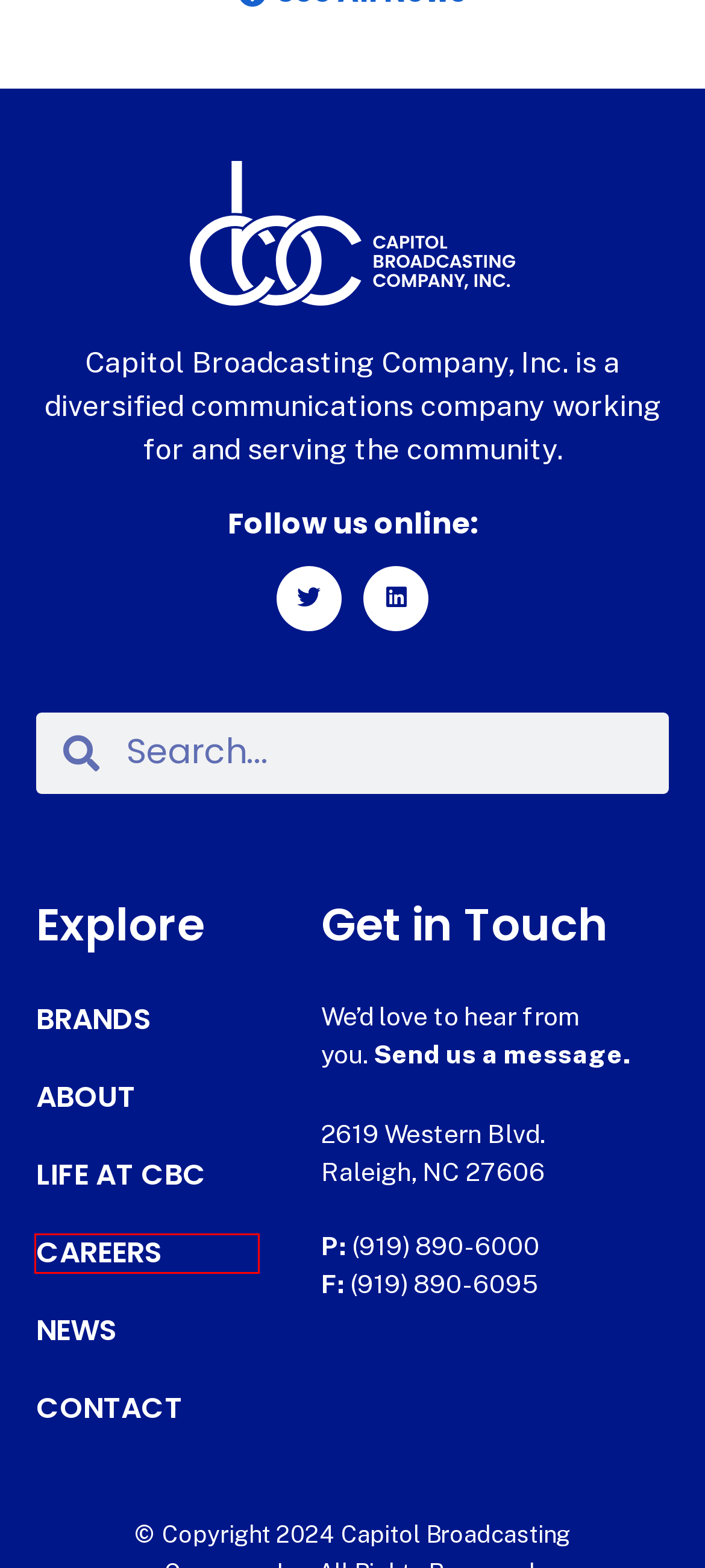You have a screenshot of a webpage with a red bounding box around a UI element. Determine which webpage description best matches the new webpage that results from clicking the element in the bounding box. Here are the candidates:
A. Careers – Capitol Broadcasting Company
B. Contact – Capitol Broadcasting Company
C. Life at CBC – Capitol Broadcasting Company
D. Privacy Policy – Capitol Broadcasting Company
E. Brands – Capitol Broadcasting Company
F. Gimme the Mike Competition Advances Towards Finals – Capitol Broadcasting Company
G. Terms of Use – Capitol Broadcasting Company
H. About – Capitol Broadcasting Company

A